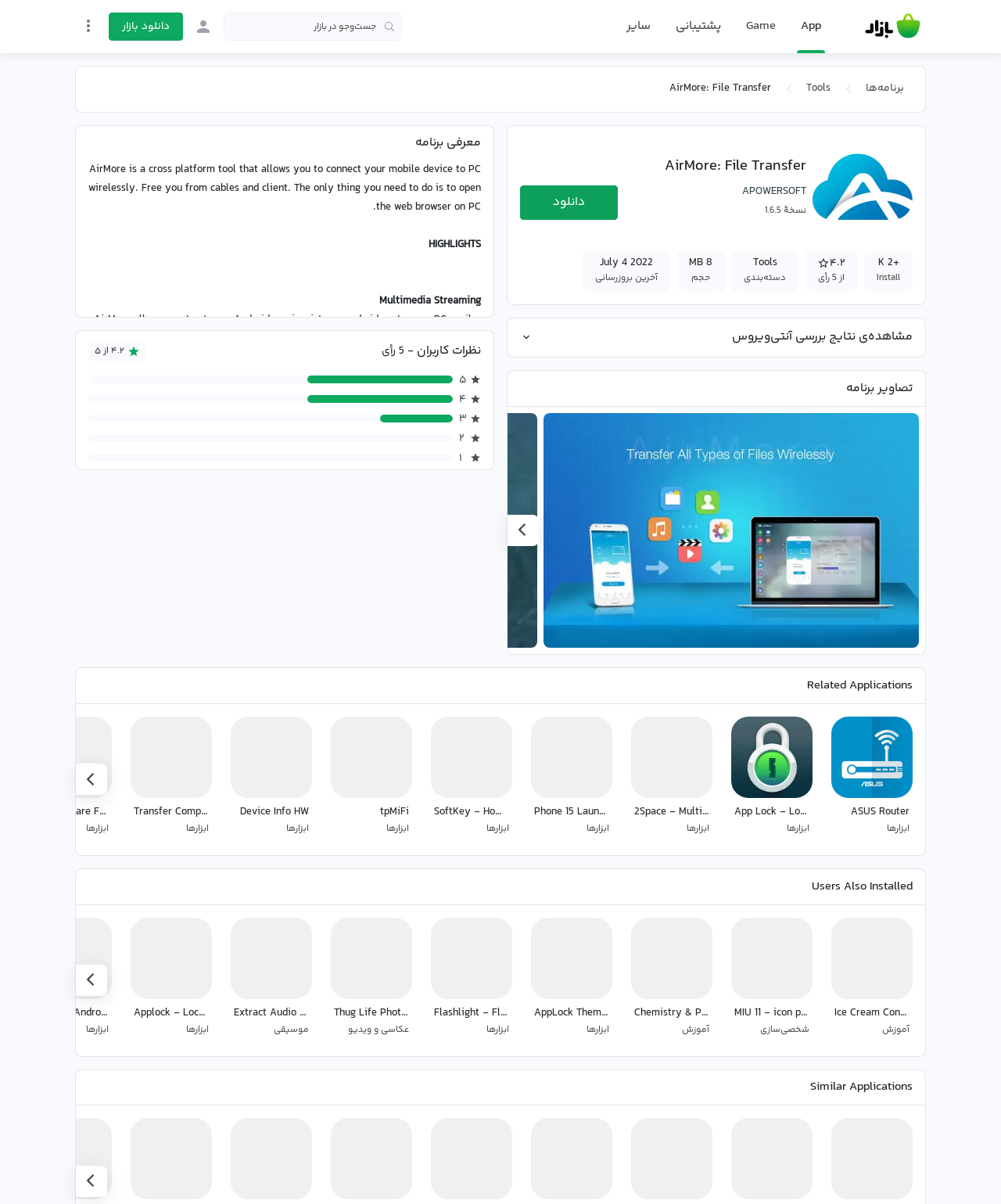Determine the main heading of the webpage and generate its text.

AirMore: File Transfer